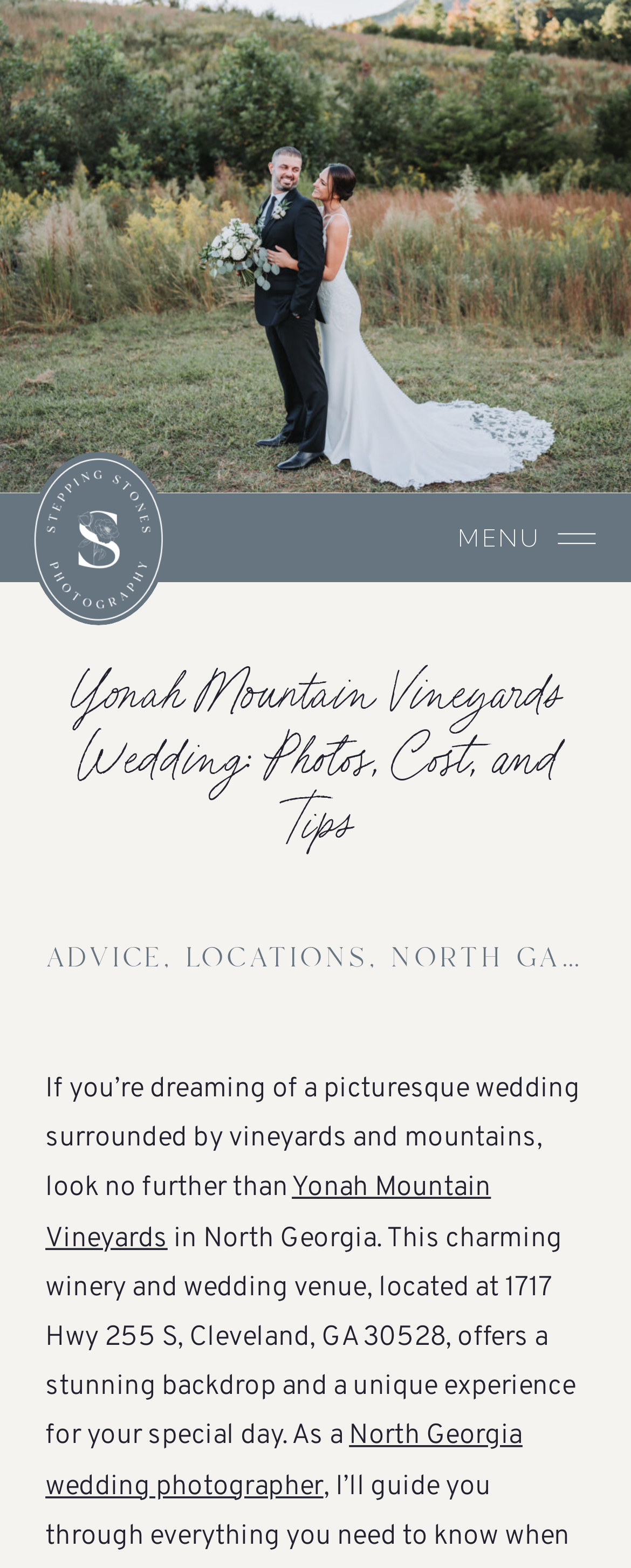Utilize the information from the image to answer the question in detail:
What is the purpose of the webpage?

I inferred the purpose of the webpage by analyzing the text content and structure of the webpage, which suggests that it is providing information and guidance about Yonah Mountain Vineyards as a wedding venue.